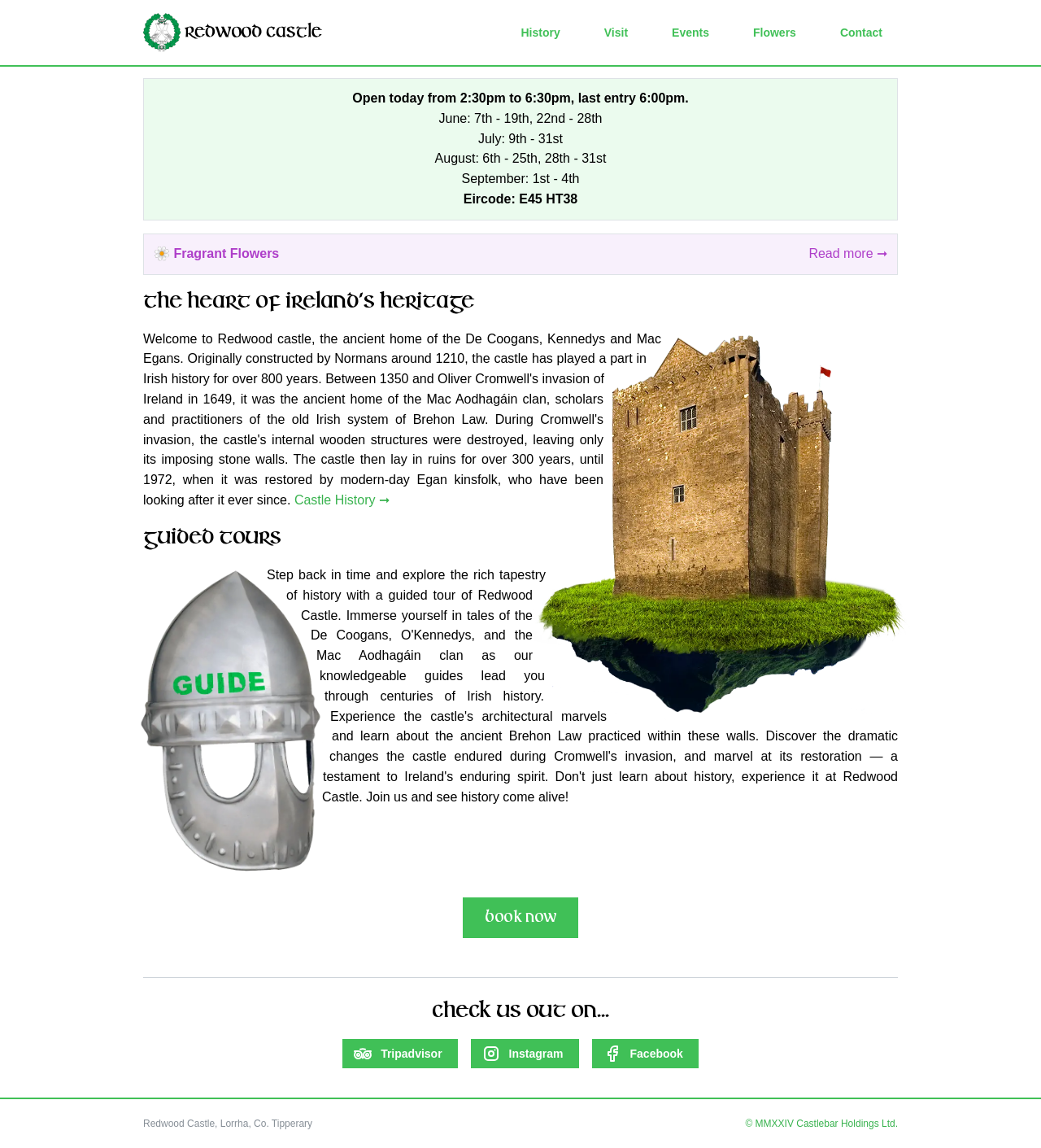What is the current opening time of Redwood Castle?
Based on the screenshot, respond with a single word or phrase.

2:30pm to 6:30pm